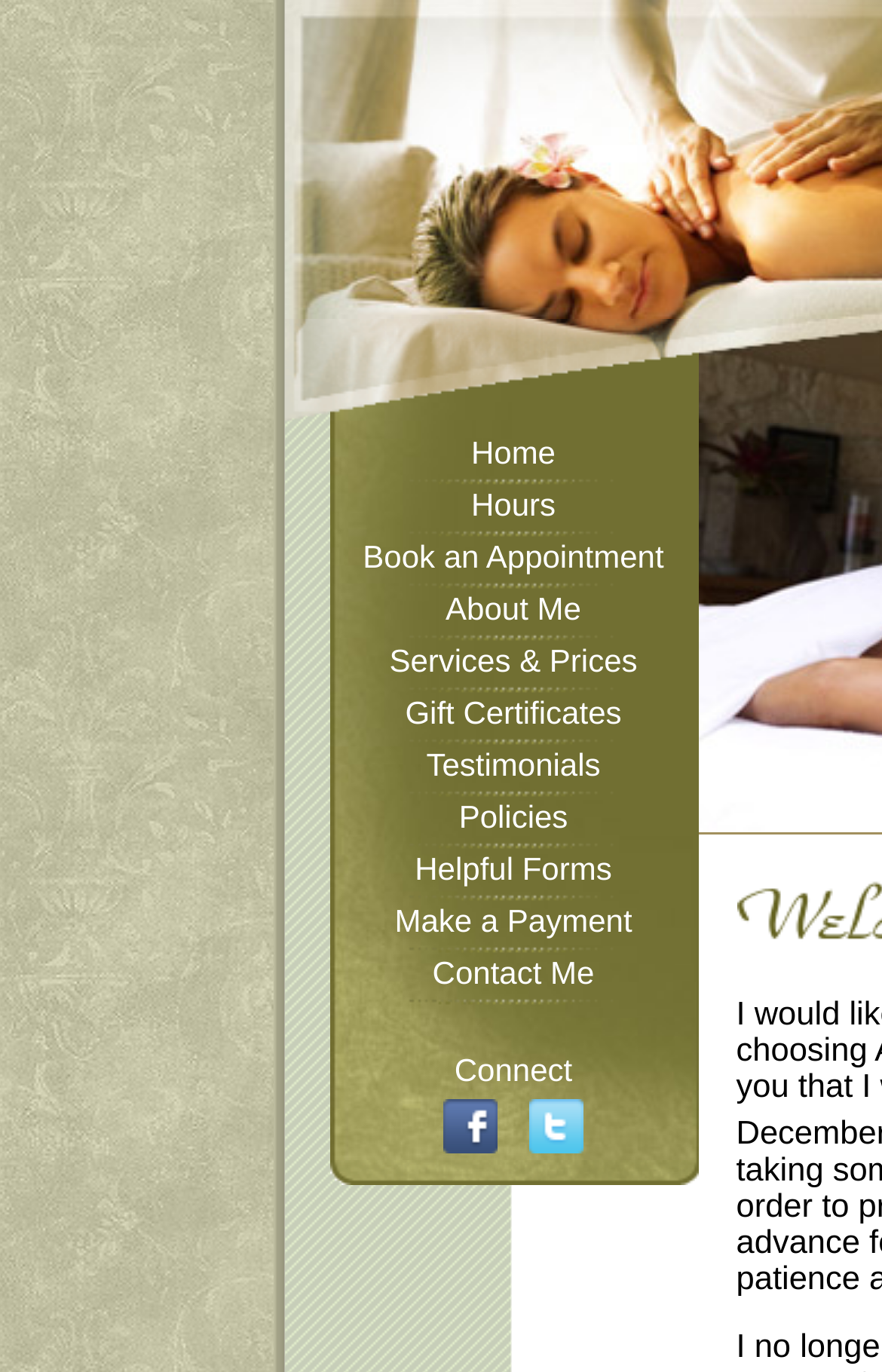Please use the details from the image to answer the following question comprehensively:
Is there a link to make a payment?

I looked at the navigation menu and found a link called 'Make a Payment', which suggests that users can make a payment through this link.